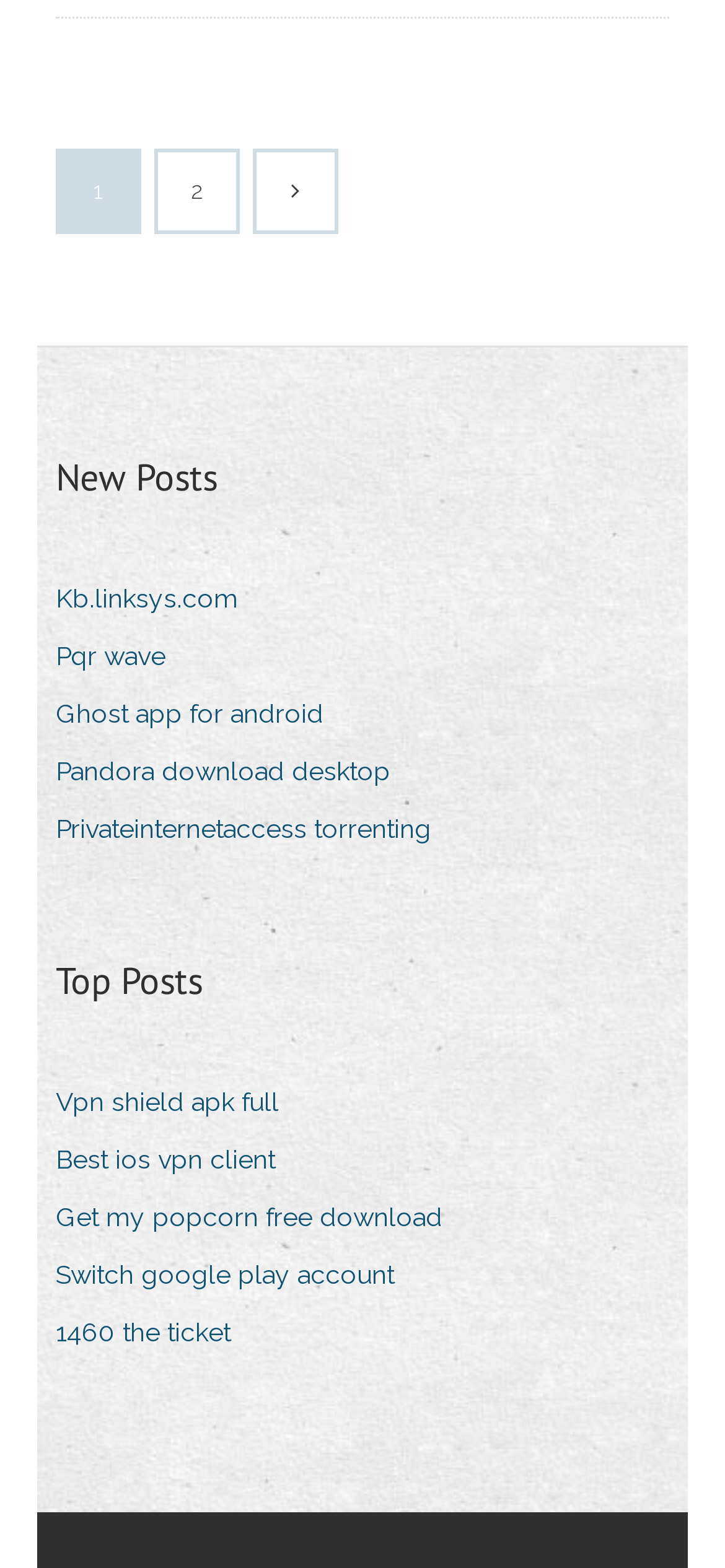What is the purpose of the navigation element?
Please answer the question as detailed as possible.

The navigation element with the text 'Записи' is likely used to navigate to different sections or pages of the website.